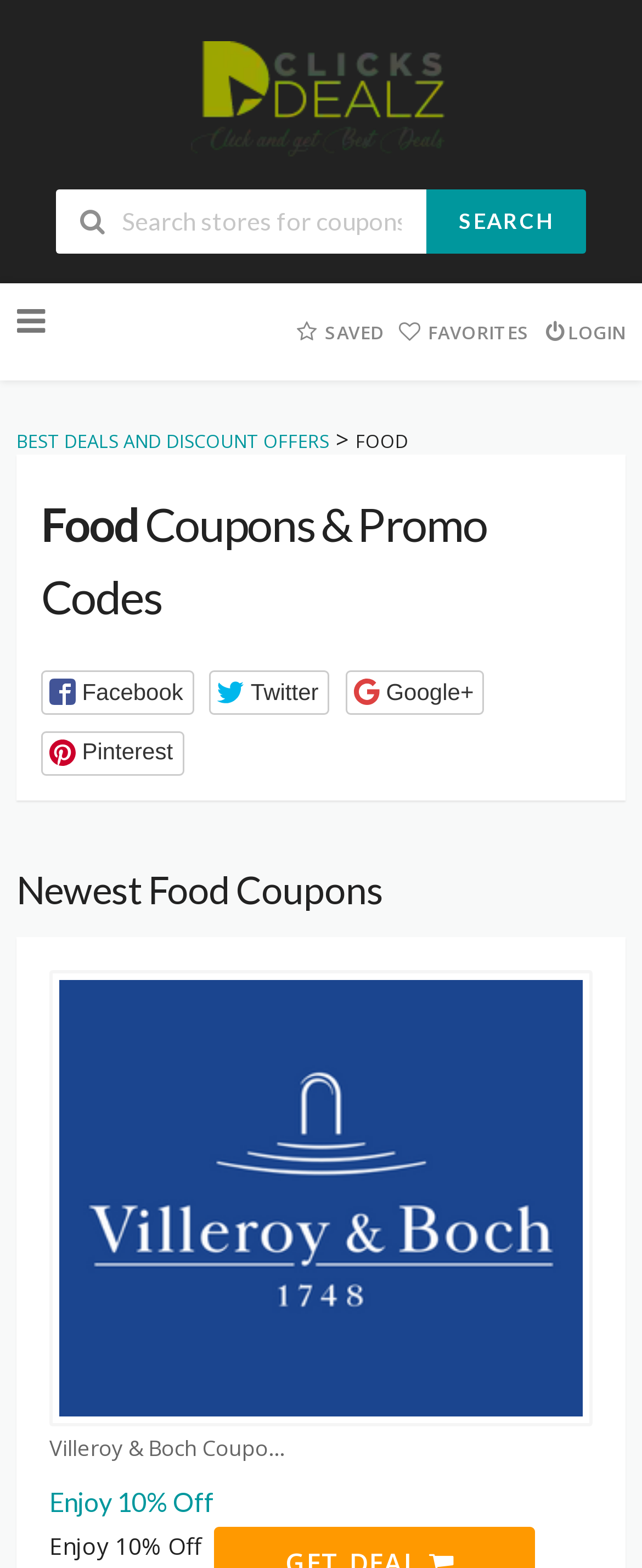Can you determine the bounding box coordinates of the area that needs to be clicked to fulfill the following instruction: "Login to the website"?

[0.835, 0.18, 0.974, 0.242]